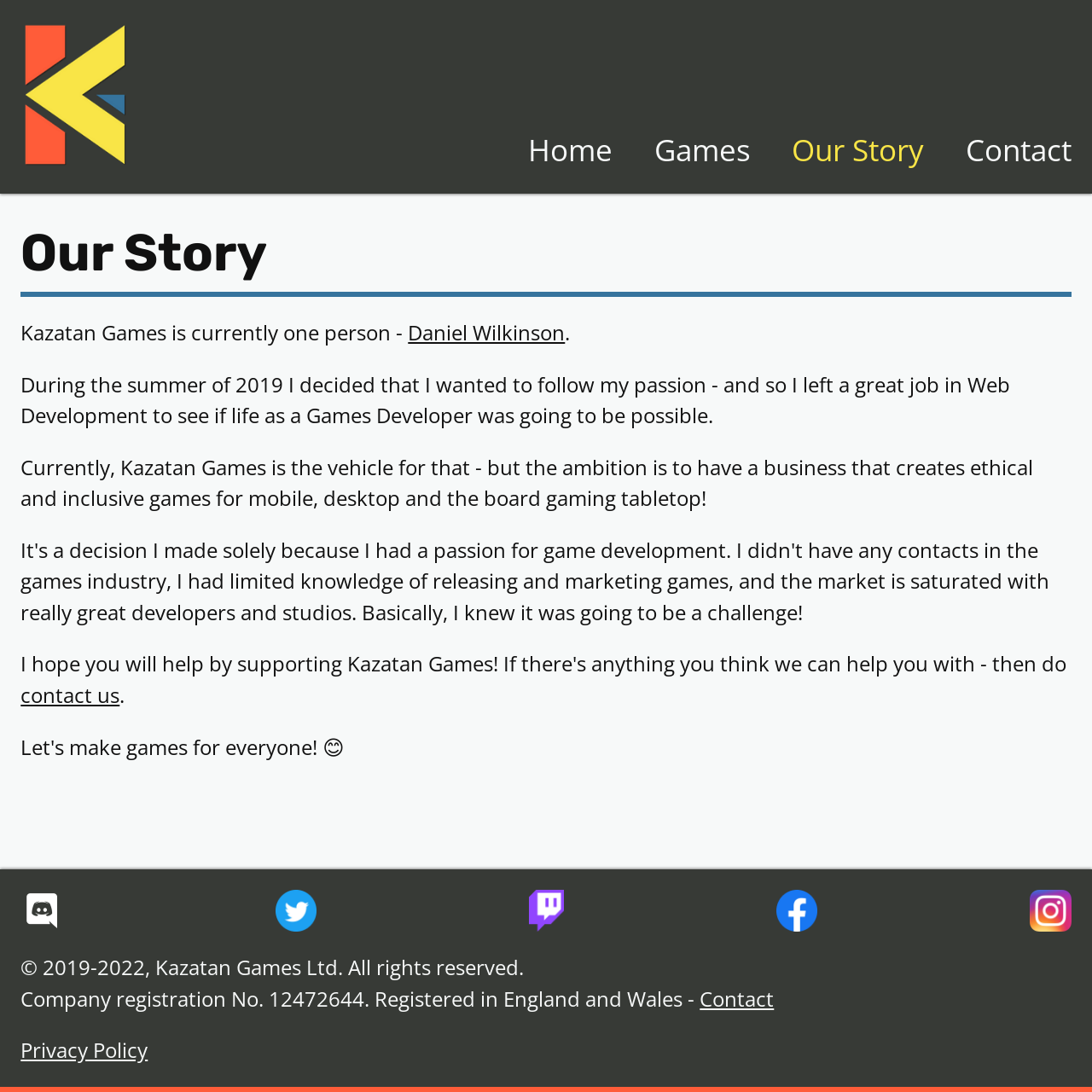What social media platforms does Kazatan Games have a presence on?
Answer with a single word or phrase, using the screenshot for reference.

Discord, Twitter, Twitch, Facebook, Instagram